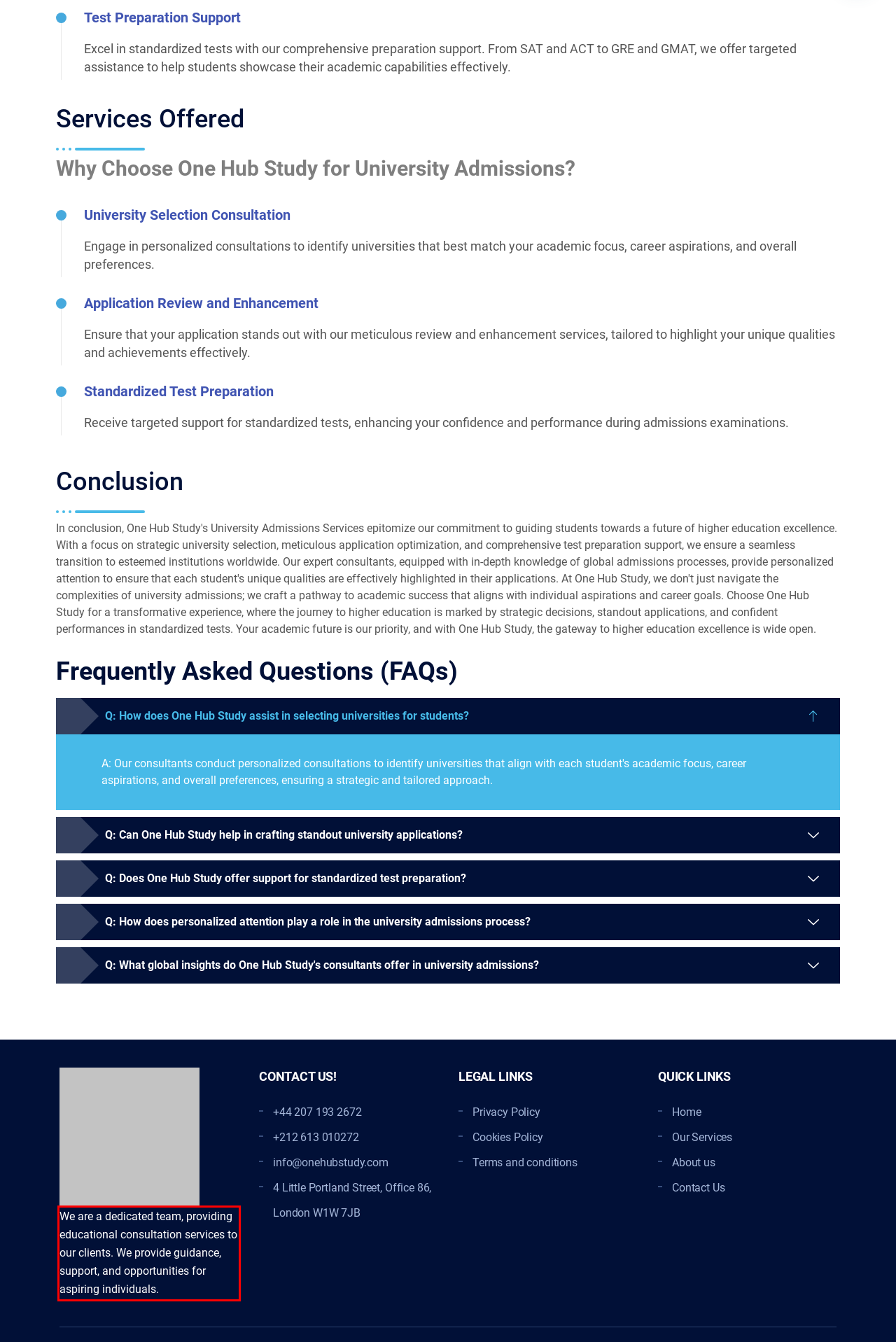Identify the red bounding box in the webpage screenshot and perform OCR to generate the text content enclosed.

We are a dedicated team, providing educational consultation services to our clients. We provide guidance, support, and opportunities for aspiring individuals.